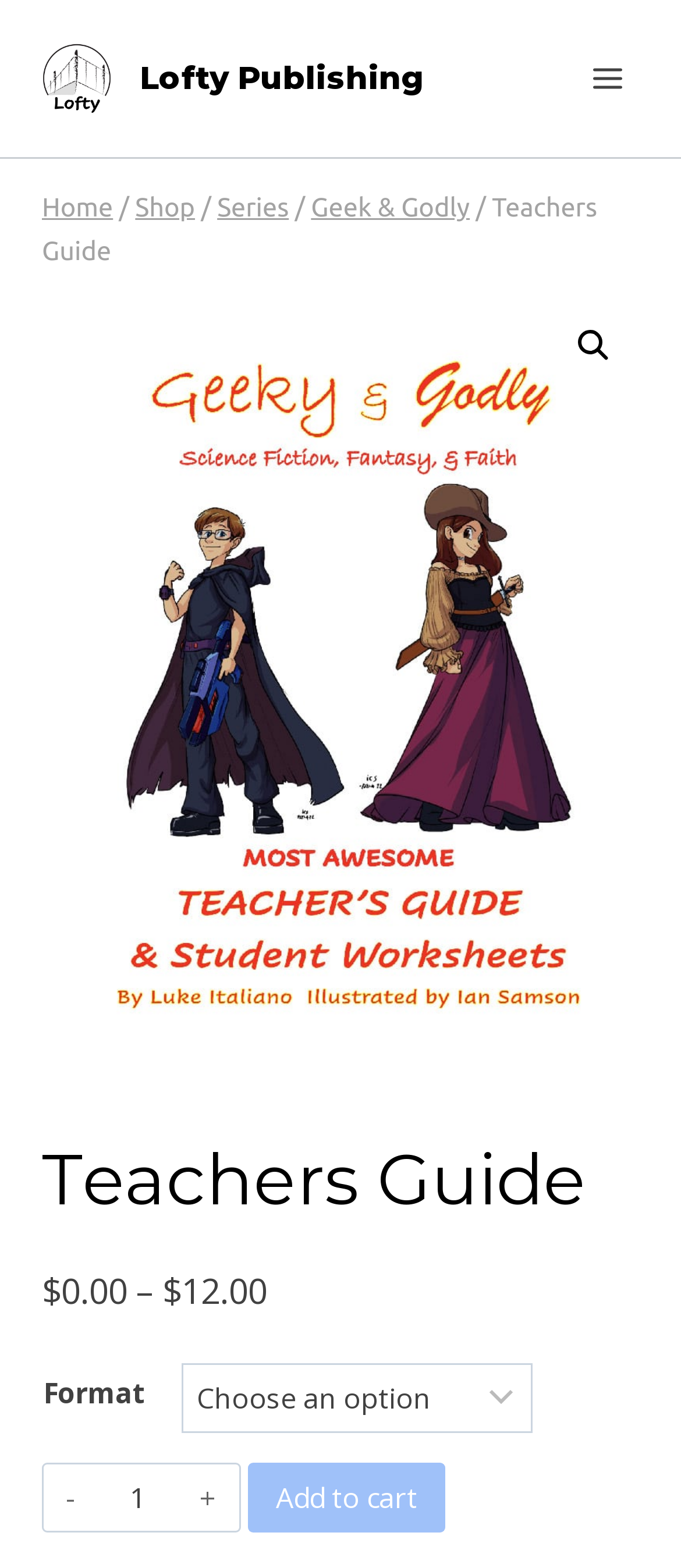Can you find the bounding box coordinates for the element to click on to achieve the instruction: "Select a format"?

[0.266, 0.869, 0.781, 0.914]